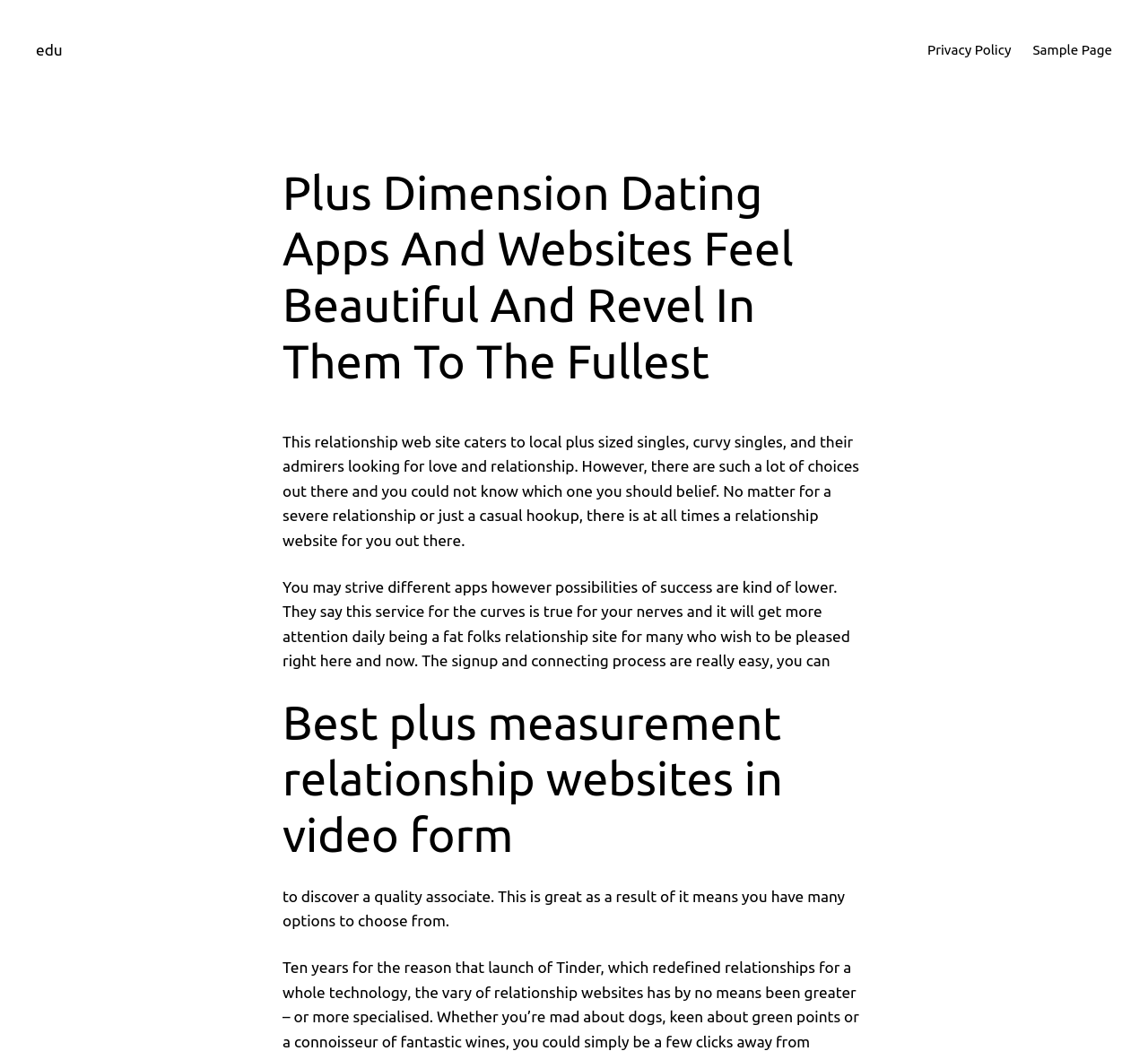Identify the coordinates of the bounding box for the element described below: "edu". Return the coordinates as four float numbers between 0 and 1: [left, top, right, bottom].

[0.031, 0.039, 0.054, 0.055]